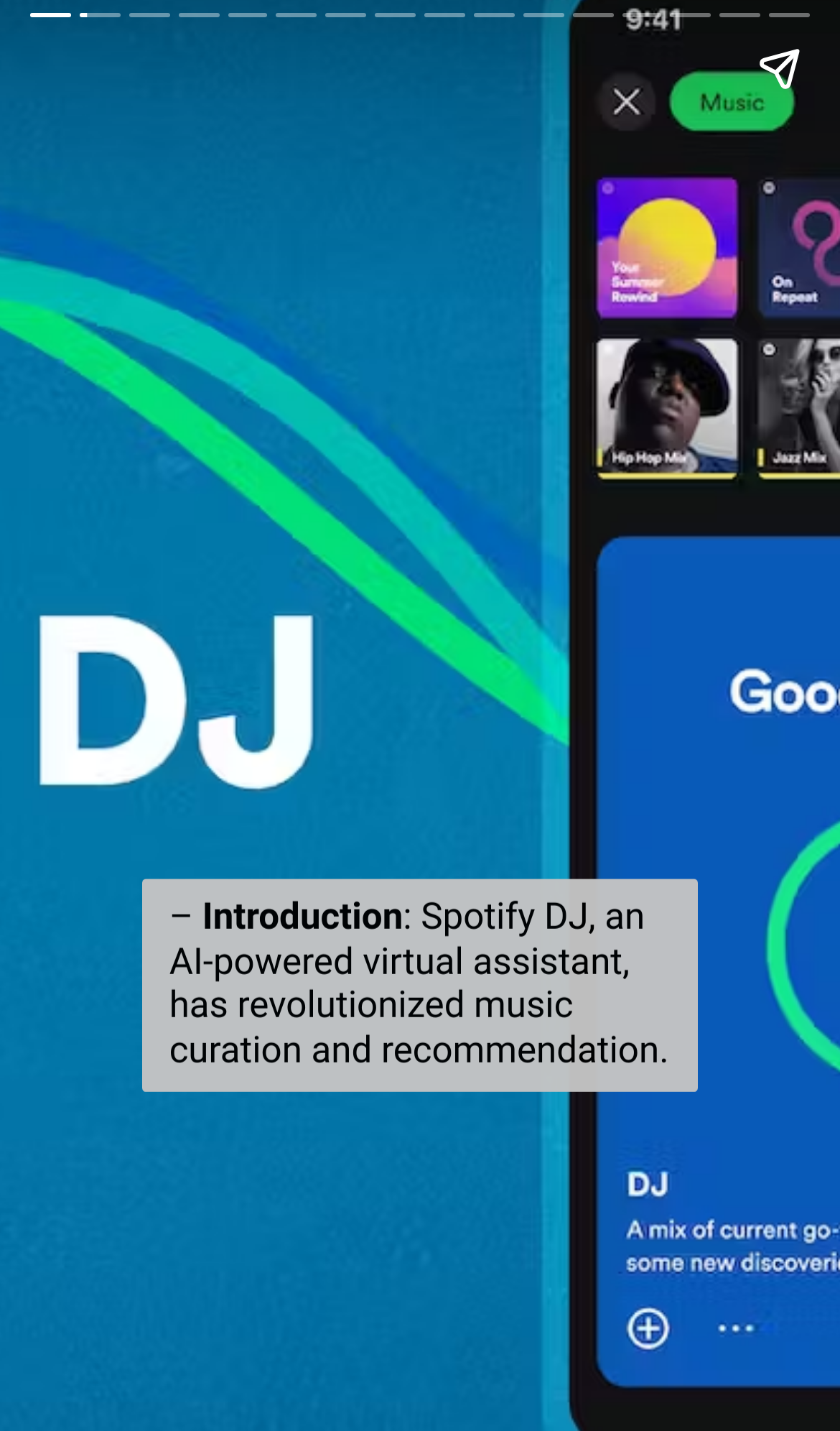What is the function of the 'Previous page' and 'Next page' buttons?
Based on the visual details in the image, please answer the question thoroughly.

The 'Previous page' and 'Next page' buttons are located at the top-left and top-right corners of the webpage, respectively, and their function is to enable users to navigate through multiple pages of content, likely in a tutorial or guide.